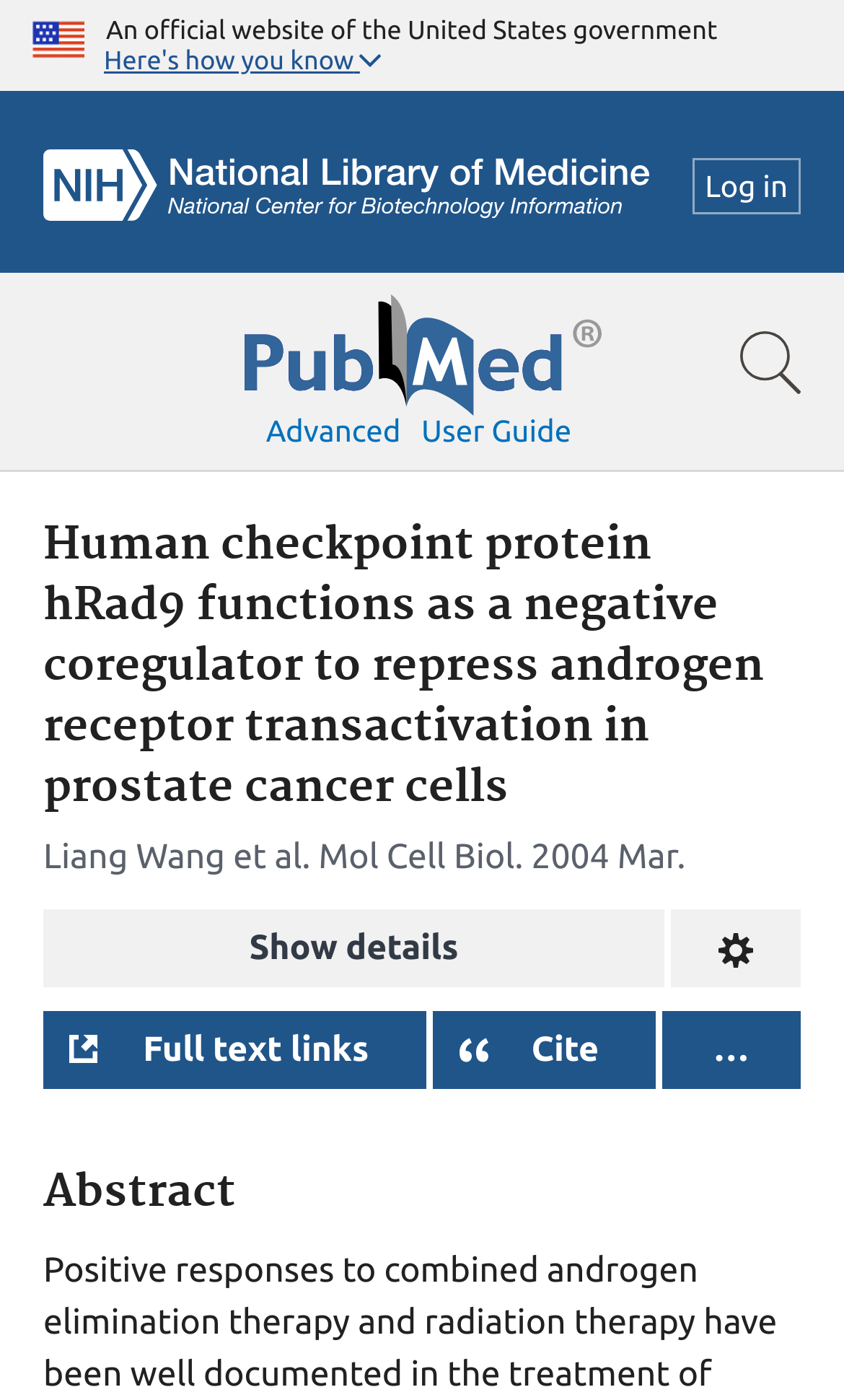Provide the text content of the webpage's main heading.

Human checkpoint protein hRad9 functions as a negative coregulator to repress androgen receptor transactivation in prostate cancer cells